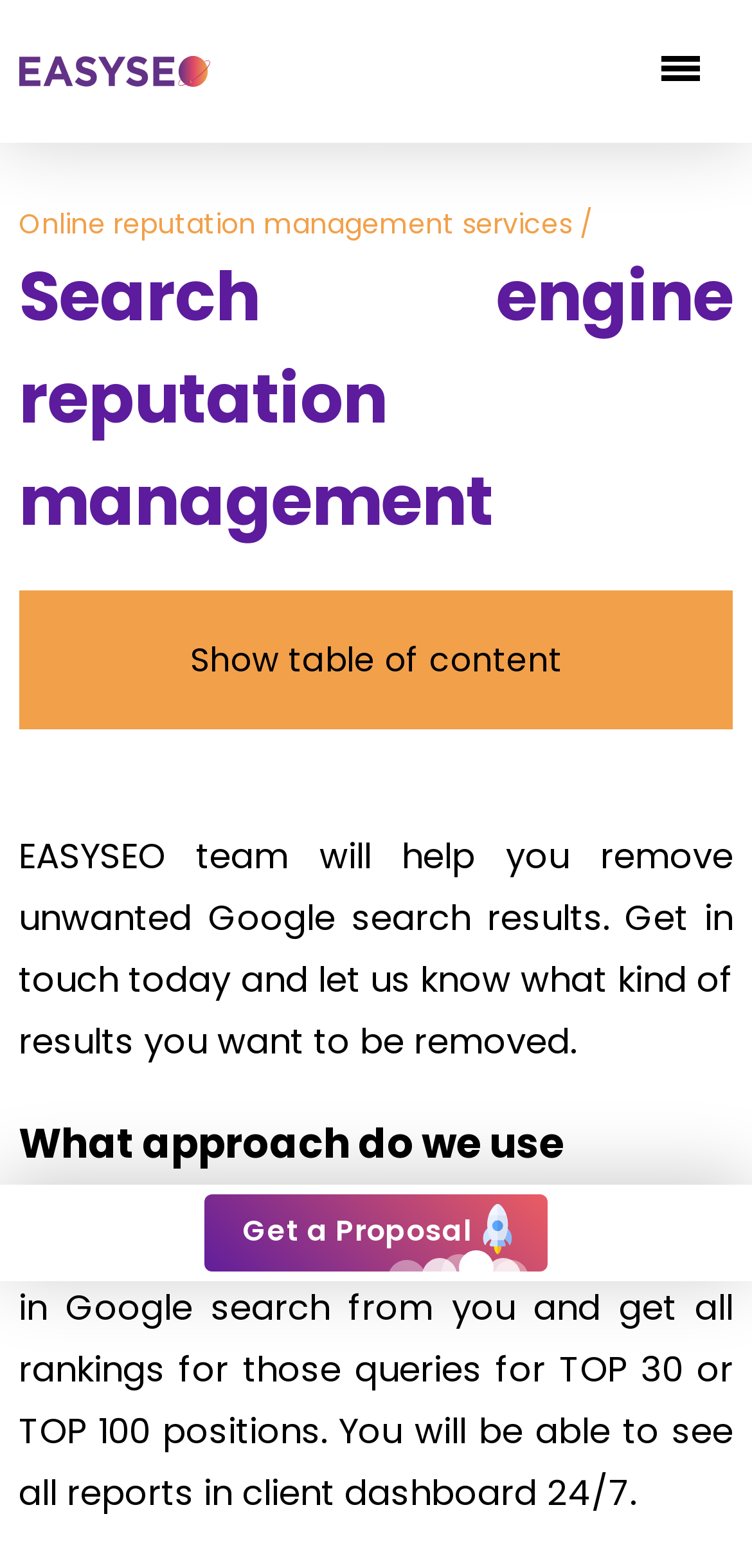Given the content of the image, can you provide a detailed answer to the question?
How many categories are listed under SEO Services?

Under the 'SEO Services' category, there are four links: 'On-page SEO Optimization', 'Local SEO', 'SEO Consulting', and 'SEO Packages'. Therefore, there are four categories listed under SEO Services.